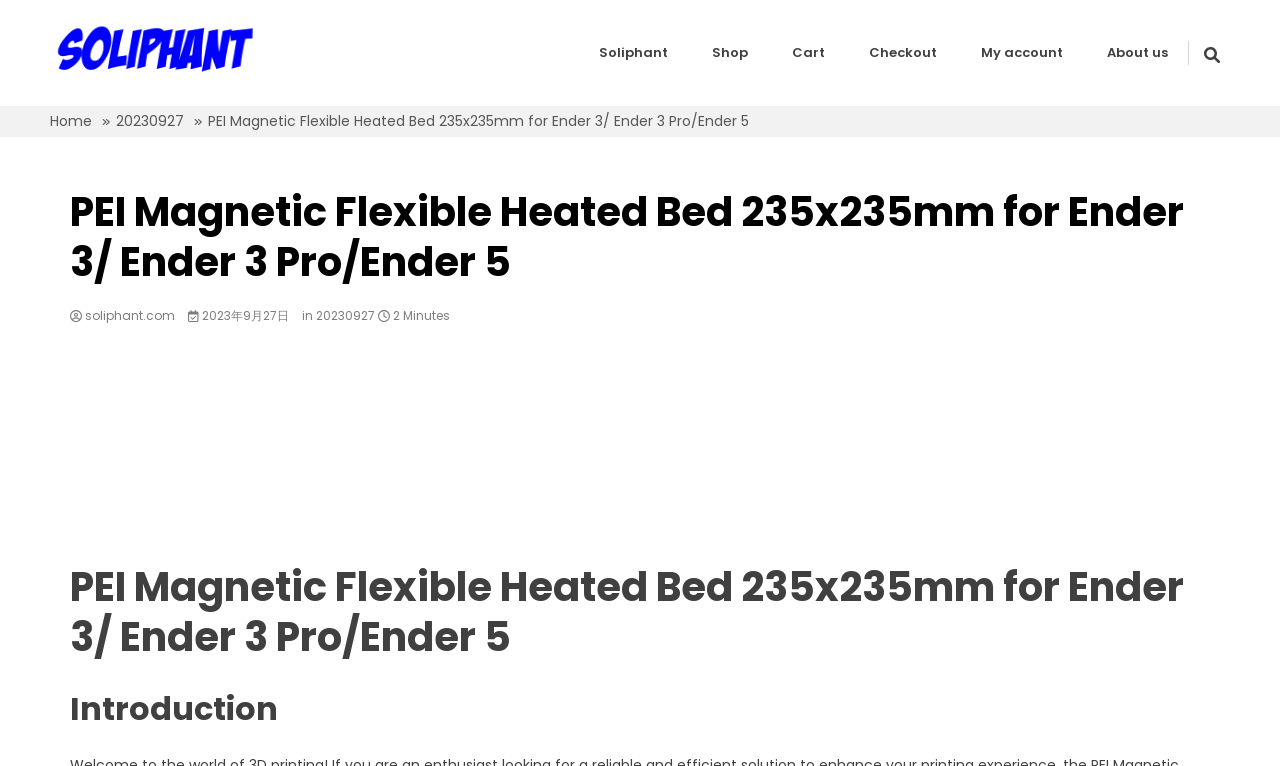Describe all the key features of the webpage in detail.

The webpage is about the PEI Magnetic Flexible Heated Bed 235x235mm for Ender 3/ Ender 3 Pro/Ender 5, a product for 3D printing enthusiasts. At the top left, there is a logo of "soliphant" with a link and an image. Next to it, there is a heading with the product name. Below the logo, there is a static text that reads "Your destination for stylish and functional cups and mugs." 

On the top right, there are several links for navigation, including "Soliphant", "Shop", "Cart", "Checkout", "My account", and "About us". There is also a button at the top right corner. 

Below the navigation links, there is a breadcrumbs navigation section that shows the path "Home" -> "20230927" -> "PEI Magnetic Flexible Heated Bed 235x235mm for Ender 3/ Ender 3 Pro/Ender 5". 

The main content of the webpage is divided into two sections. The first section has a heading with the product name, followed by links to "soliphant.com" and "2023年9月27日", and a static text that reads "in". There is also a link to "20230927" and a generic element that shows the estimated reading time of the article, which is 2 minutes. 

The second section has another heading with the product name, and a heading that reads "Introduction".